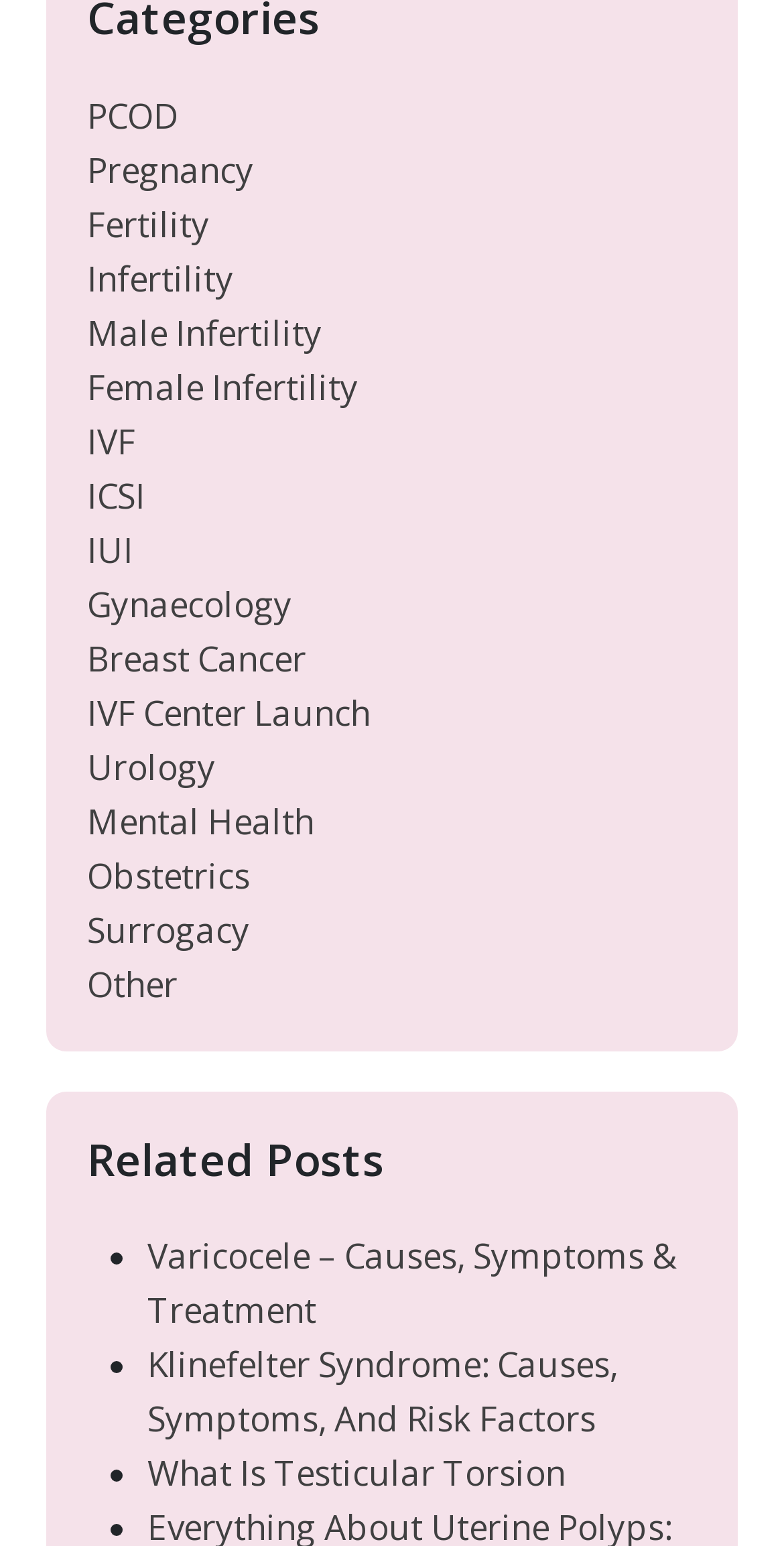Kindly provide the bounding box coordinates of the section you need to click on to fulfill the given instruction: "Go to IVF Center Launch page".

[0.111, 0.446, 0.473, 0.476]